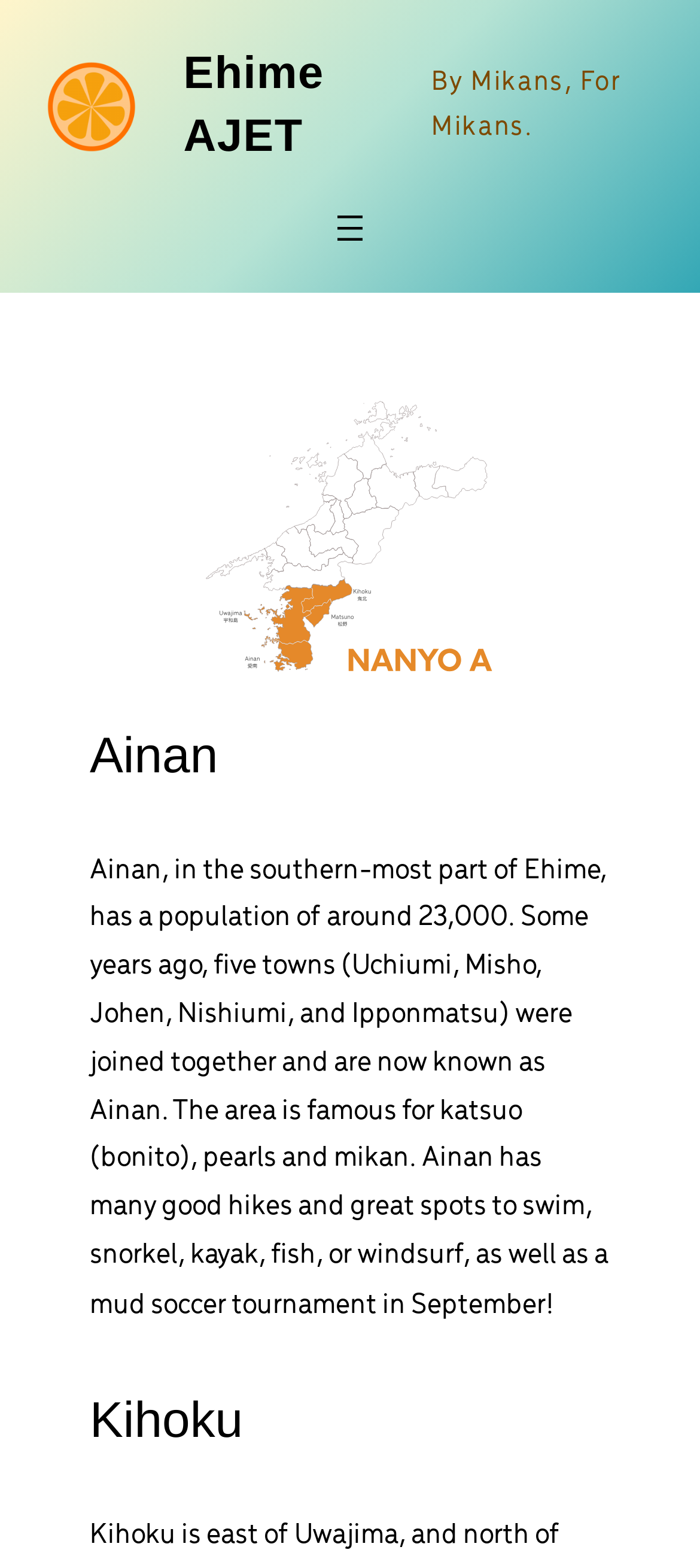Using the elements shown in the image, answer the question comprehensively: What is Ainan famous for?

I found the answer by reading the text under the 'Ainan' heading, which states 'The area is famous for katsuo (bonito), pearls and mikan.'